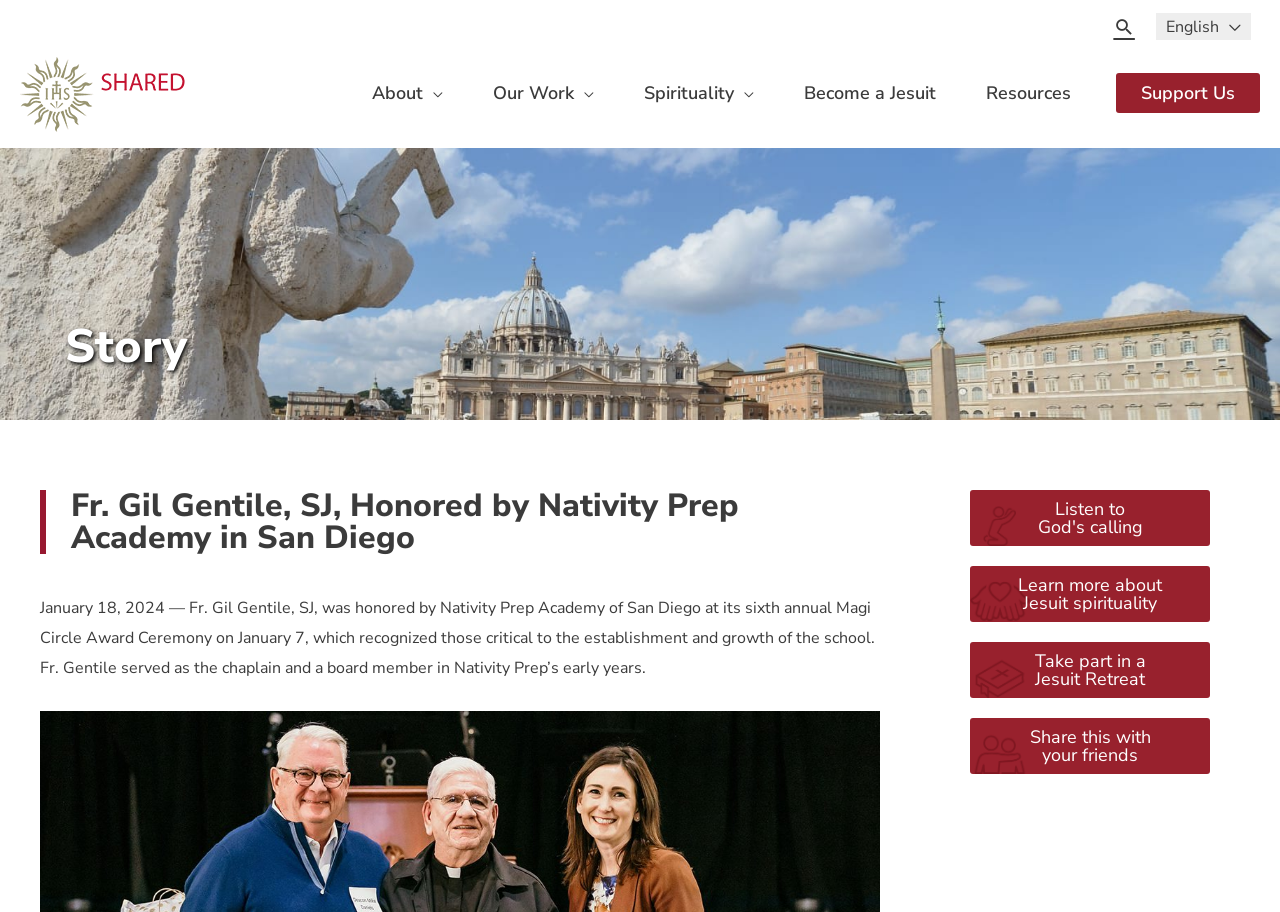Determine which piece of text is the heading of the webpage and provide it.

Fr. Gil Gentile, SJ, Honored by Nativity Prep Academy in San Diego